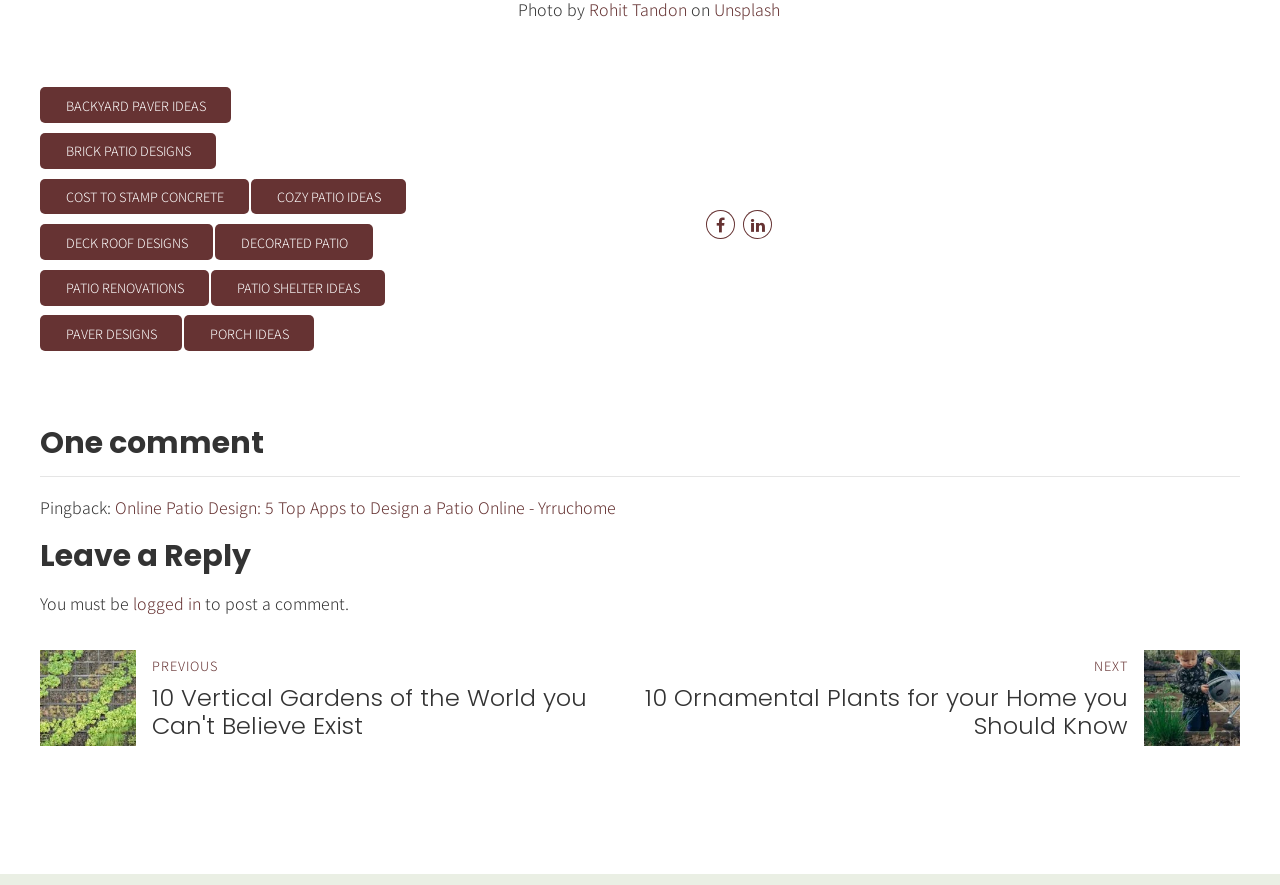Locate the bounding box coordinates of the area you need to click to fulfill this instruction: 'Read the article Online Patio Design: 5 Top Apps to Design a Patio Online'. The coordinates must be in the form of four float numbers ranging from 0 to 1: [left, top, right, bottom].

[0.09, 0.559, 0.481, 0.586]